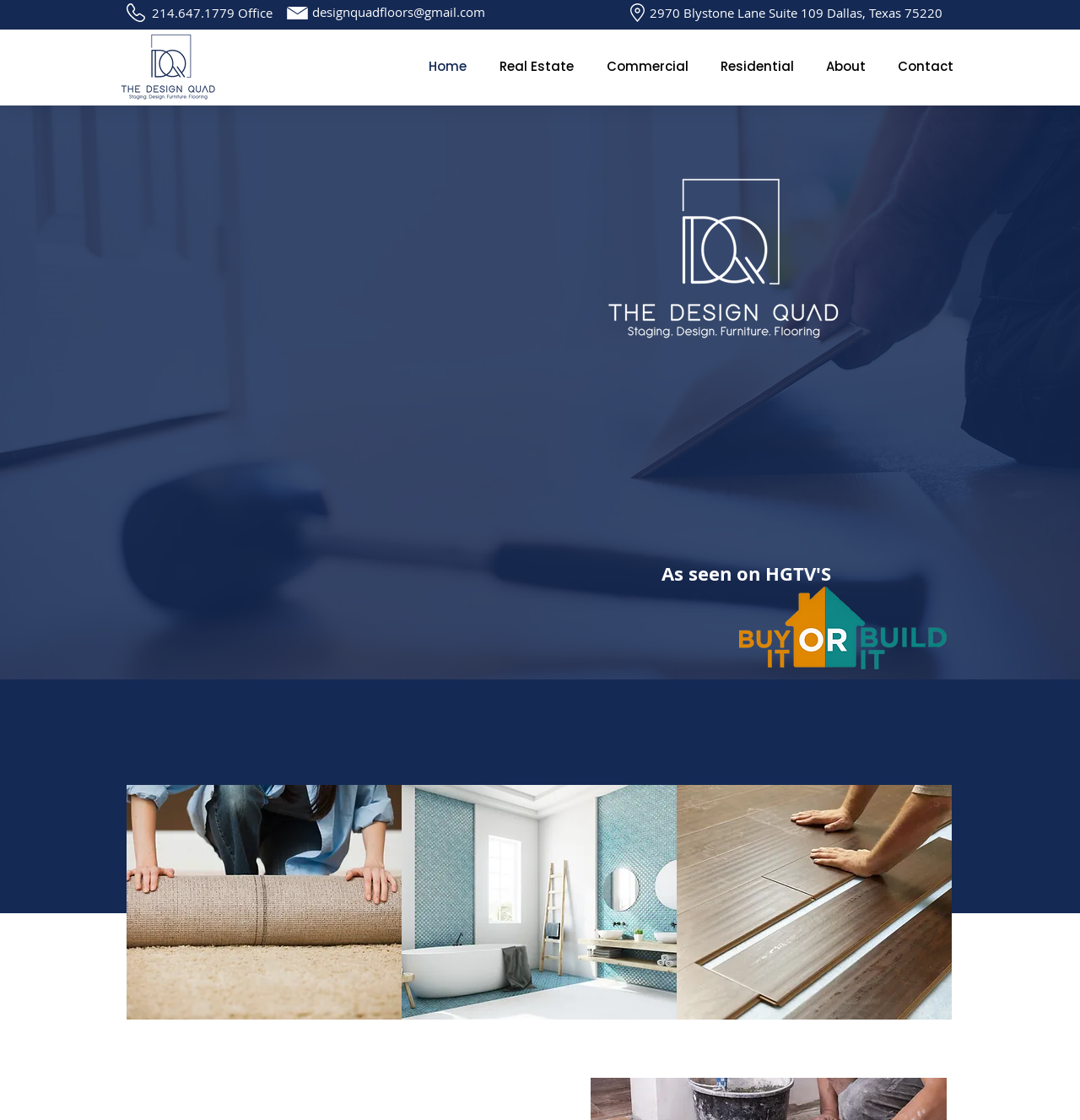Given the element description: "Woman Rolling Carpet", predict the bounding box coordinates of the UI element it refers to, using four float numbers between 0 and 1, i.e., [left, top, right, bottom].

[0.117, 0.701, 0.372, 0.911]